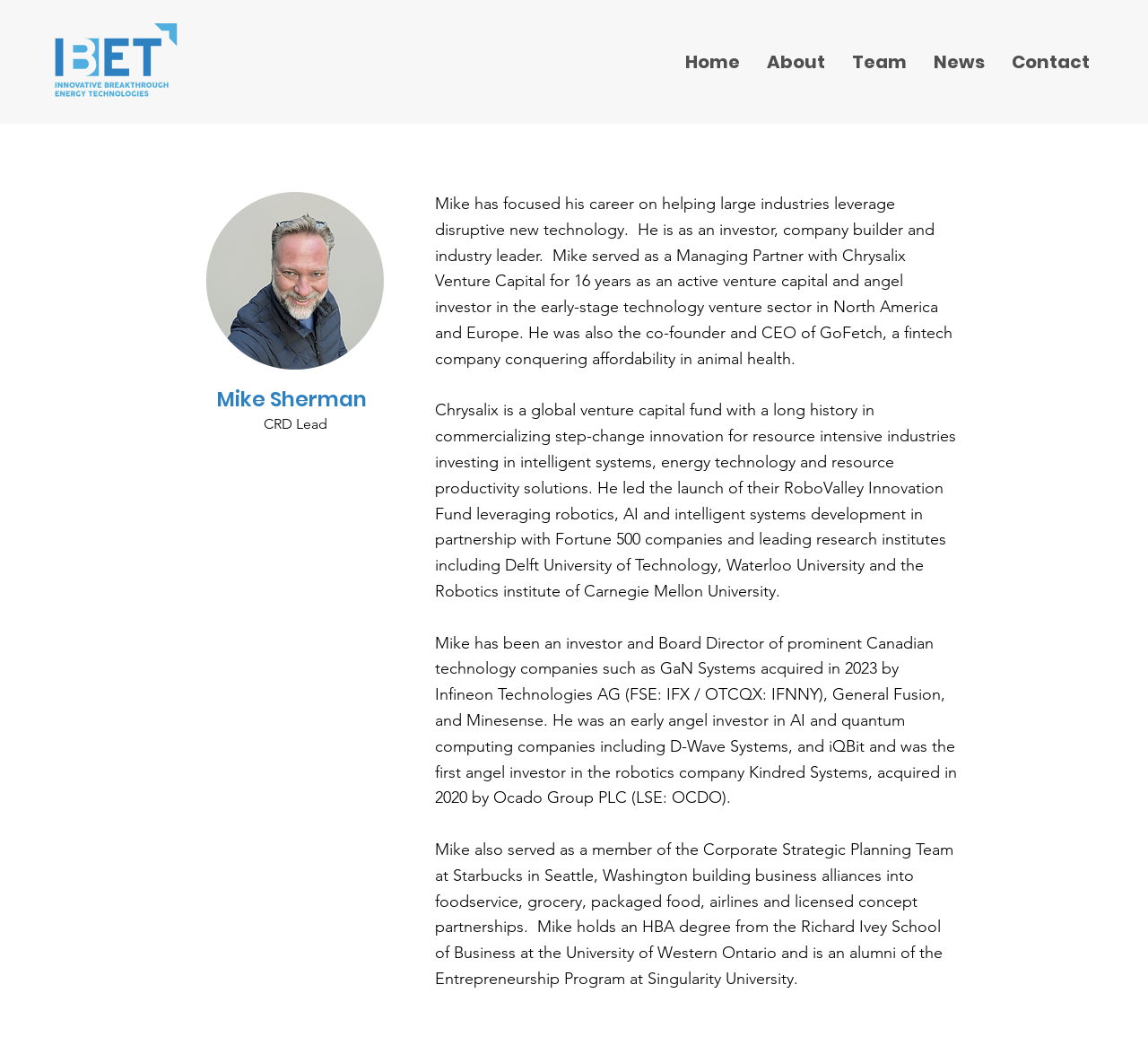Find the bounding box coordinates of the clickable area that will achieve the following instruction: "Click on the General Fusion link".

[0.725, 0.644, 0.819, 0.663]